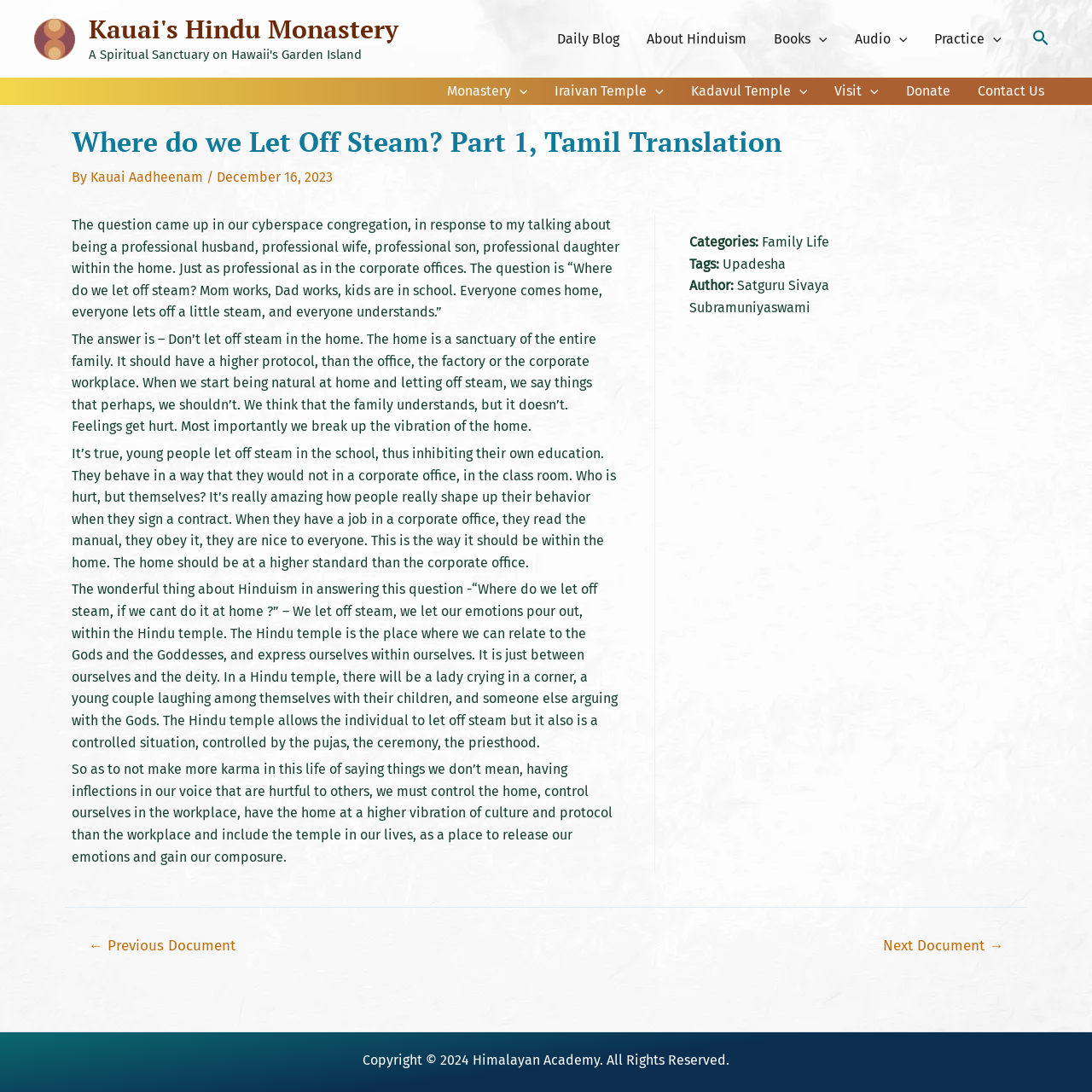Determine the bounding box for the UI element as described: "About Hinduism". The coordinates should be represented as four float numbers between 0 and 1, formatted as [left, top, right, bottom].

[0.58, 0.011, 0.696, 0.06]